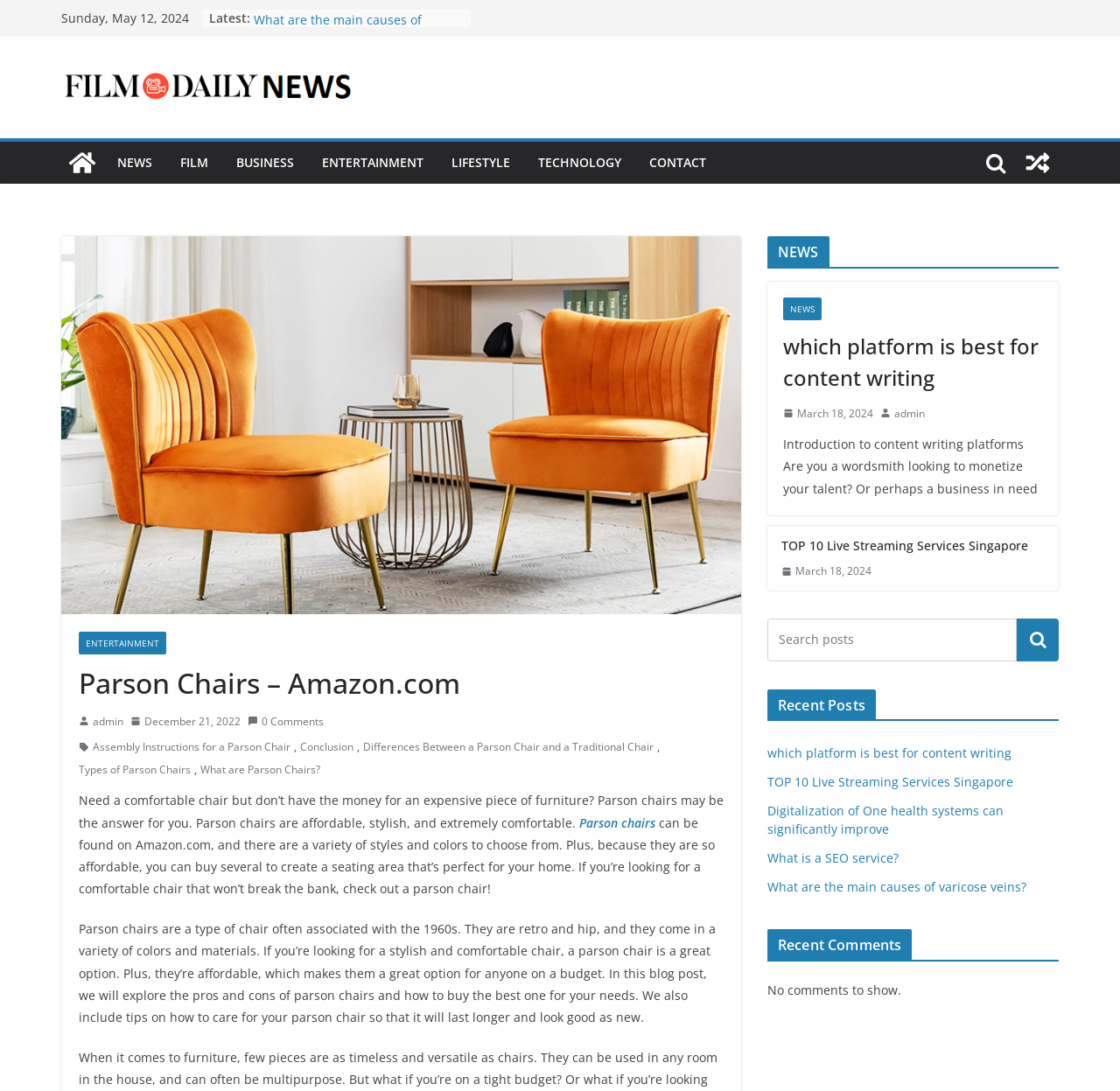How many links are there in the 'Recent Posts' section?
Please provide a comprehensive and detailed answer to the question.

I counted the number of links in the 'Recent Posts' section by looking at the links 'which platform is best for content writing', 'TOP 10 Live Streaming Services Singapore', 'Digitalization of One health systems can significantly improve', 'What is a SEO service?', and 'What are the main causes of varicose veins?'.